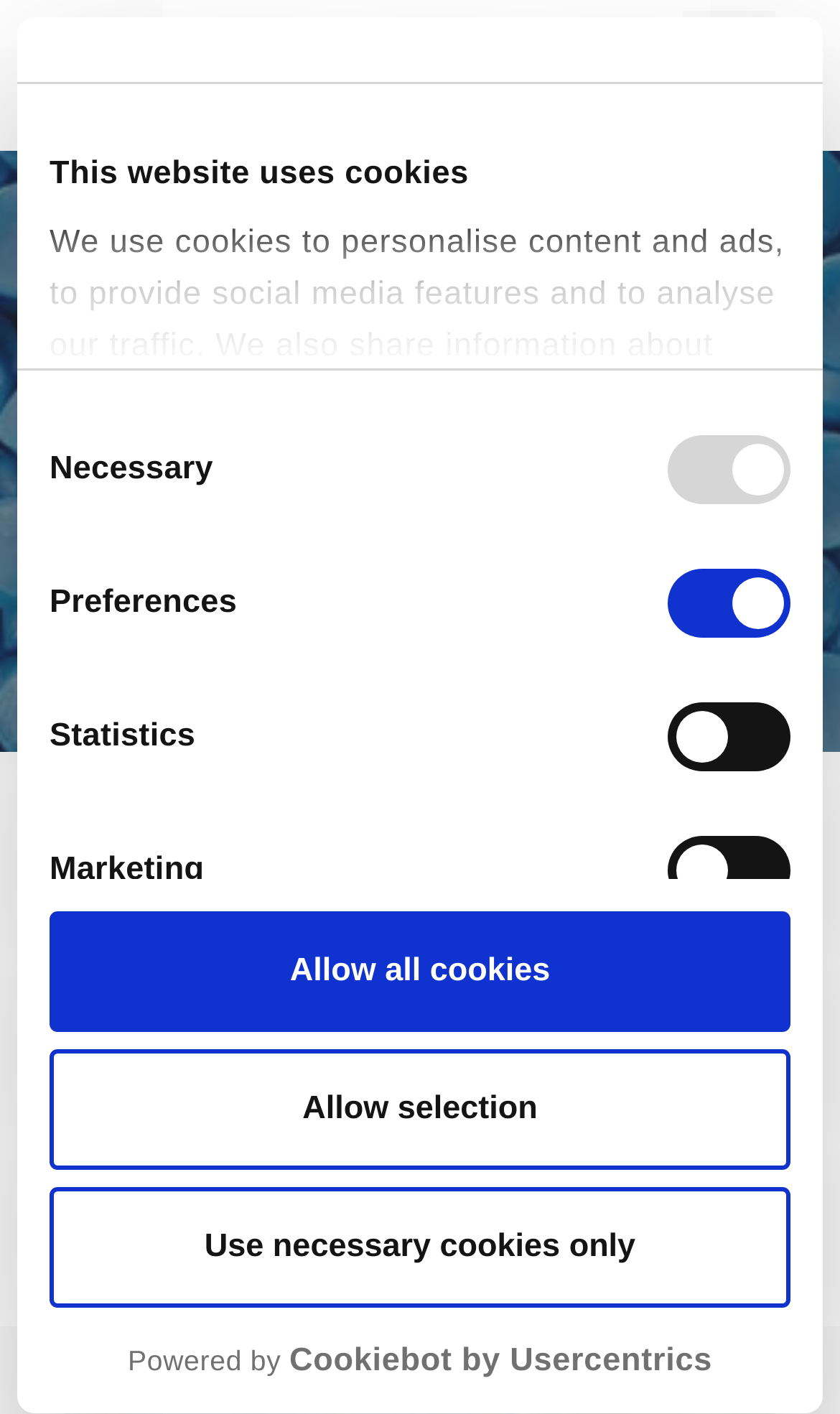Please find the bounding box for the UI component described as follows: "Allow all cookies".

[0.059, 0.644, 0.941, 0.73]